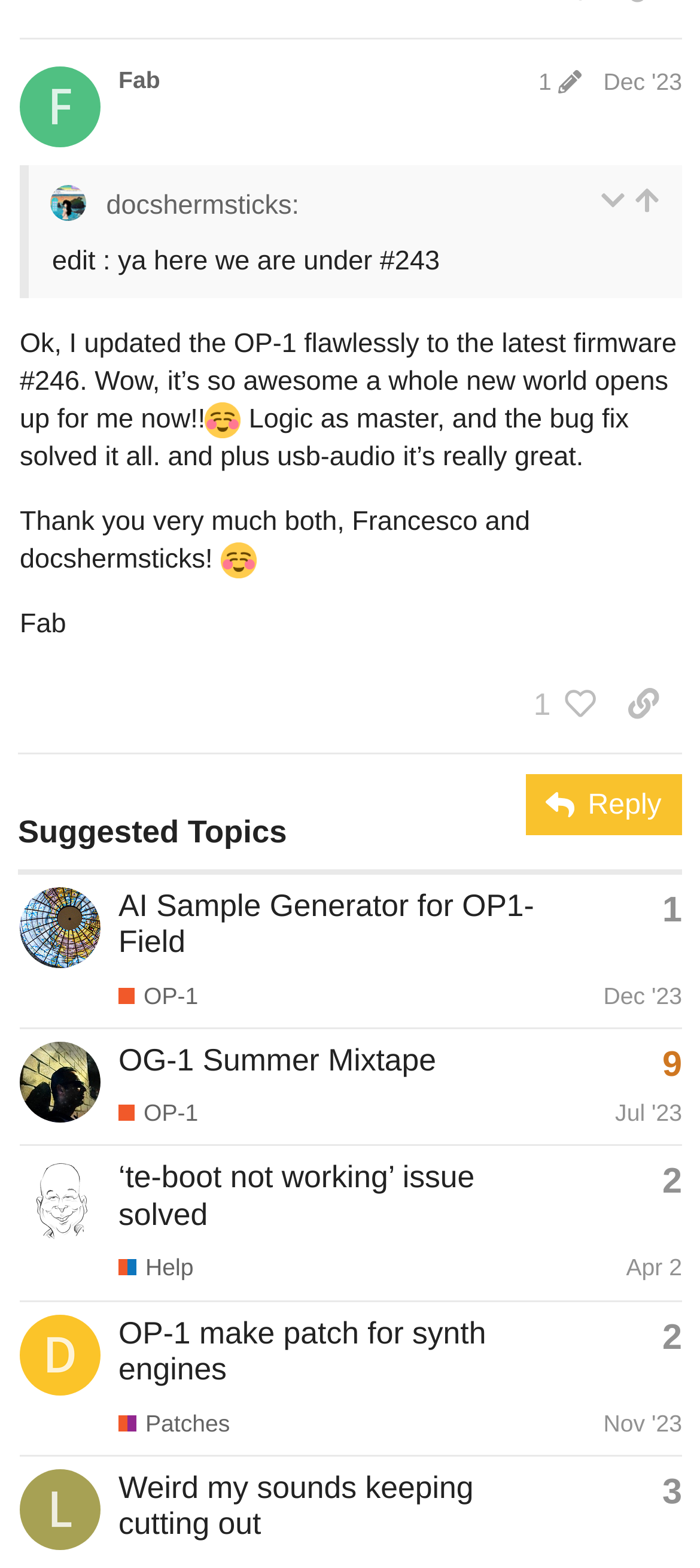Please mark the bounding box coordinates of the area that should be clicked to carry out the instruction: "View the article by Stan Gobruk".

None